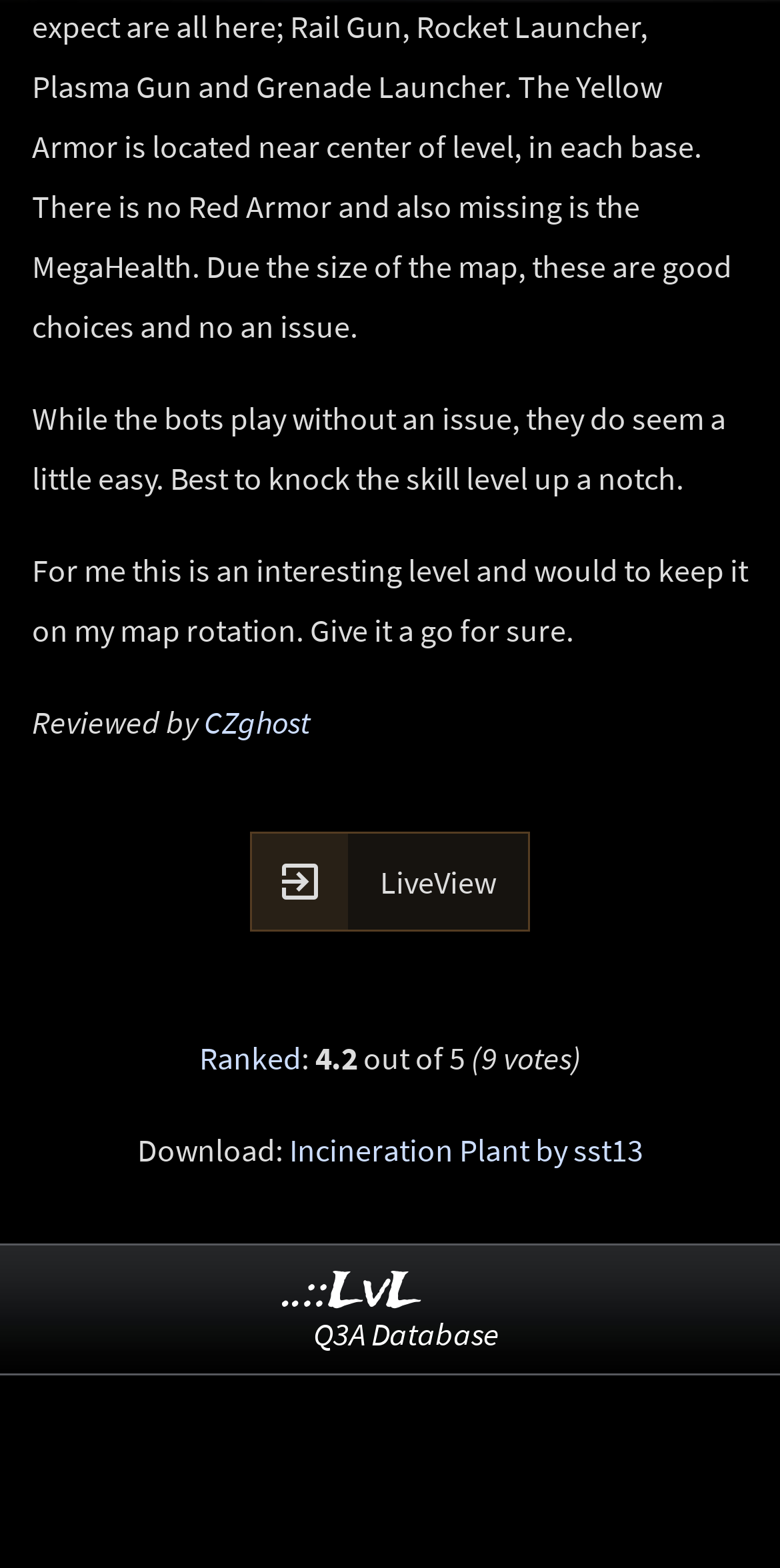Using the given element description, provide the bounding box coordinates (top-left x, top-left y, bottom-right x, bottom-right y) for the corresponding UI element in the screenshot: ann@tccp.org

None